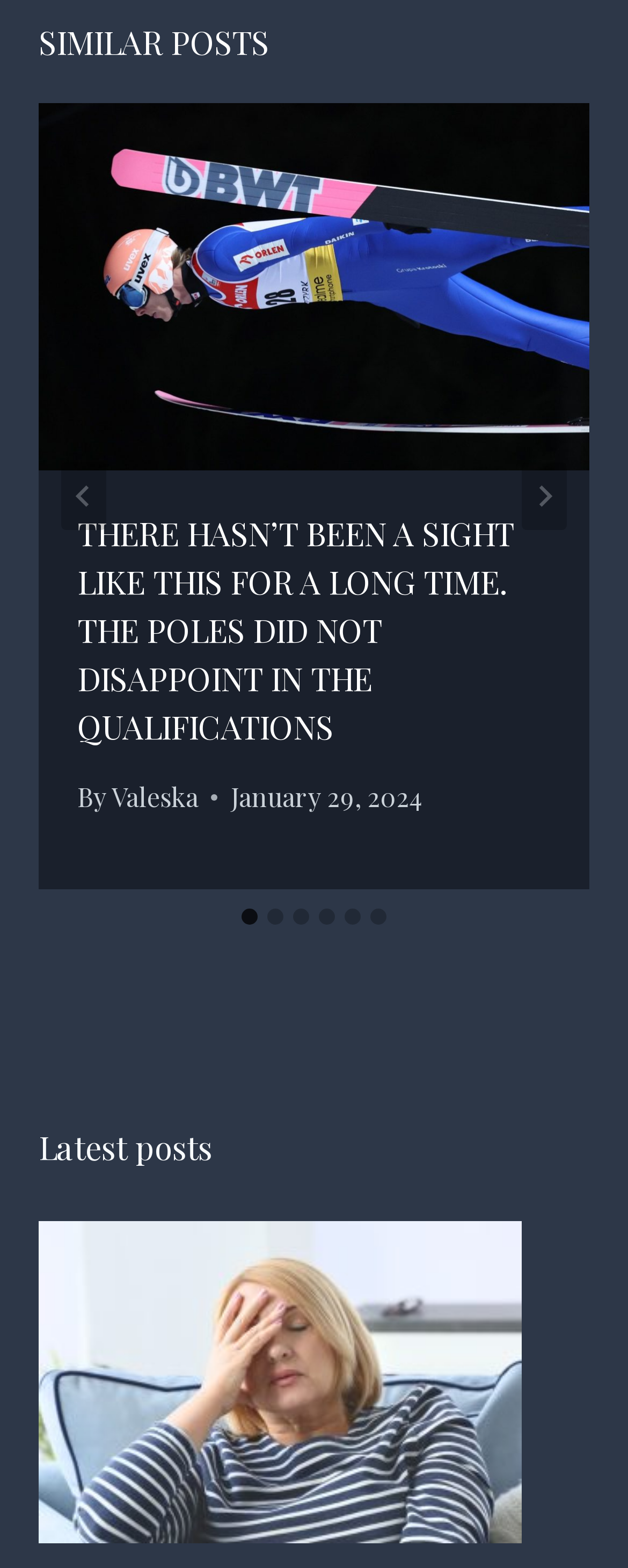Identify the bounding box coordinates for the element that needs to be clicked to fulfill this instruction: "Listen to Global Player". Provide the coordinates in the format of four float numbers between 0 and 1: [left, top, right, bottom].

None